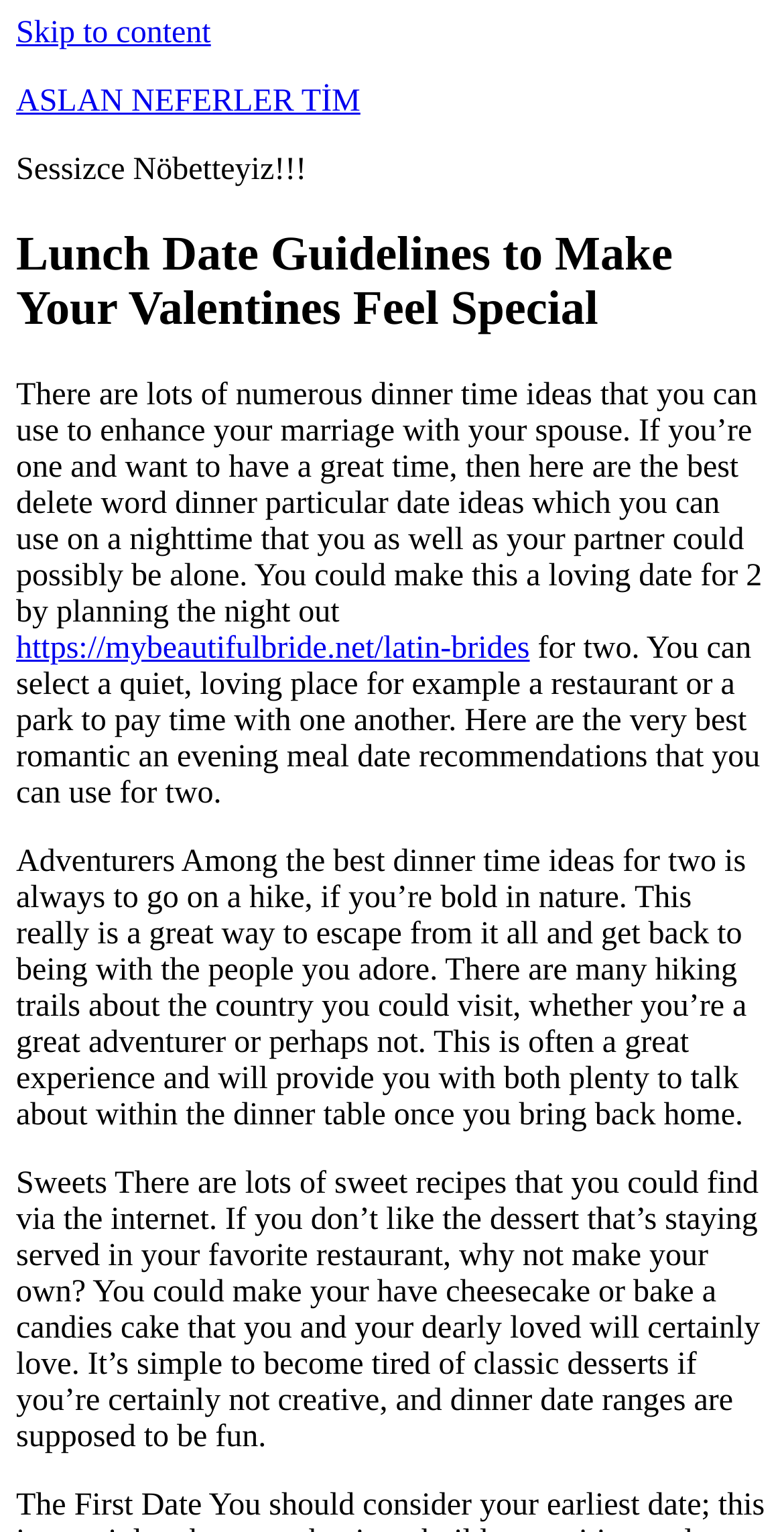Can you give a comprehensive explanation to the question given the content of the image?
What is the tone of the webpage?

The tone of the webpage is romantic, as it provides various dinner date ideas and suggestions to make the evening special and loving, creating a warm and intimate atmosphere.